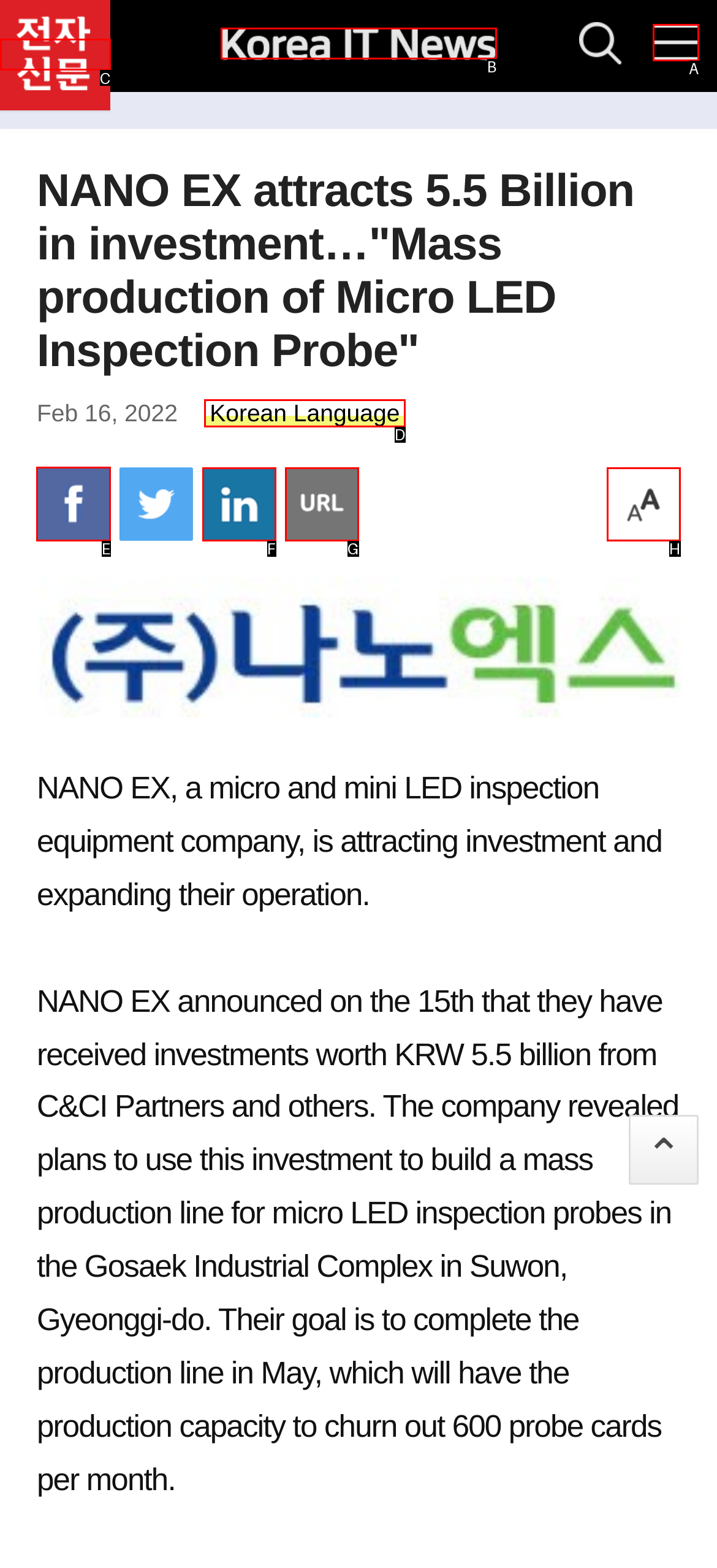Select the letter of the UI element that matches this task: Share on Facebook
Provide the answer as the letter of the correct choice.

E